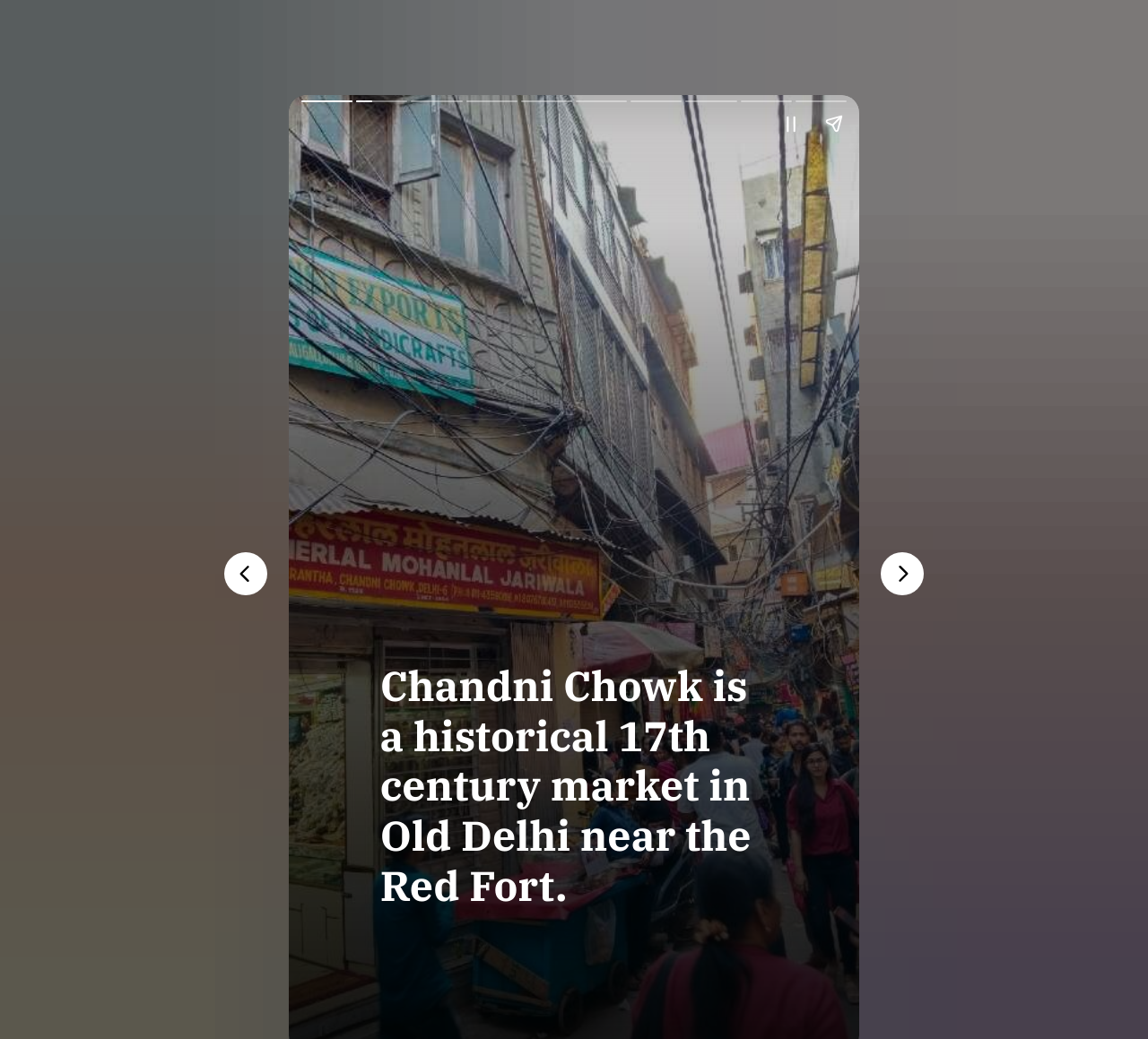Find the bounding box coordinates for the HTML element described as: "aria-label="Share story"". The coordinates should consist of four float values between 0 and 1, i.e., [left, top, right, bottom].

[0.708, 0.098, 0.745, 0.139]